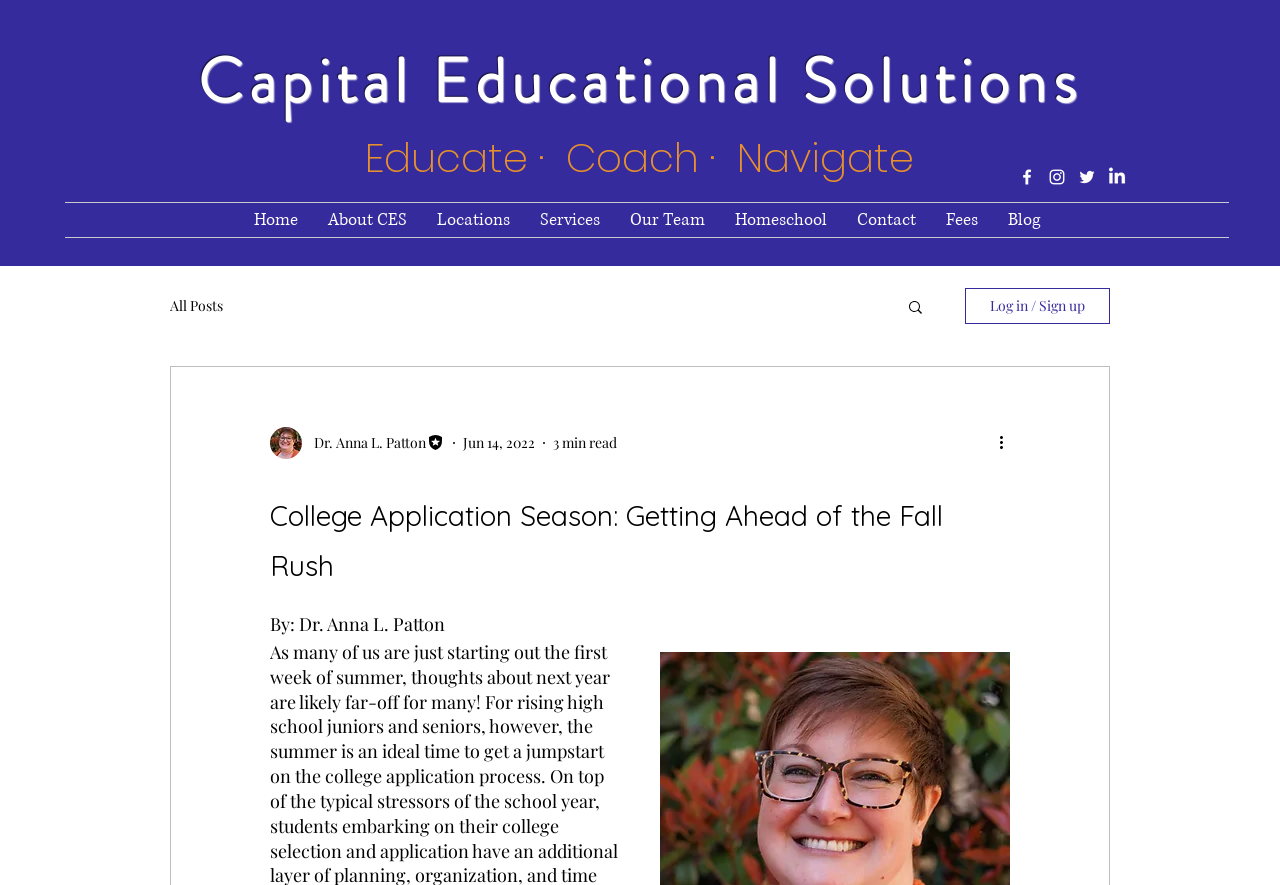What is the estimated time to read the article?
Please provide a single word or phrase as your answer based on the screenshot.

3 min